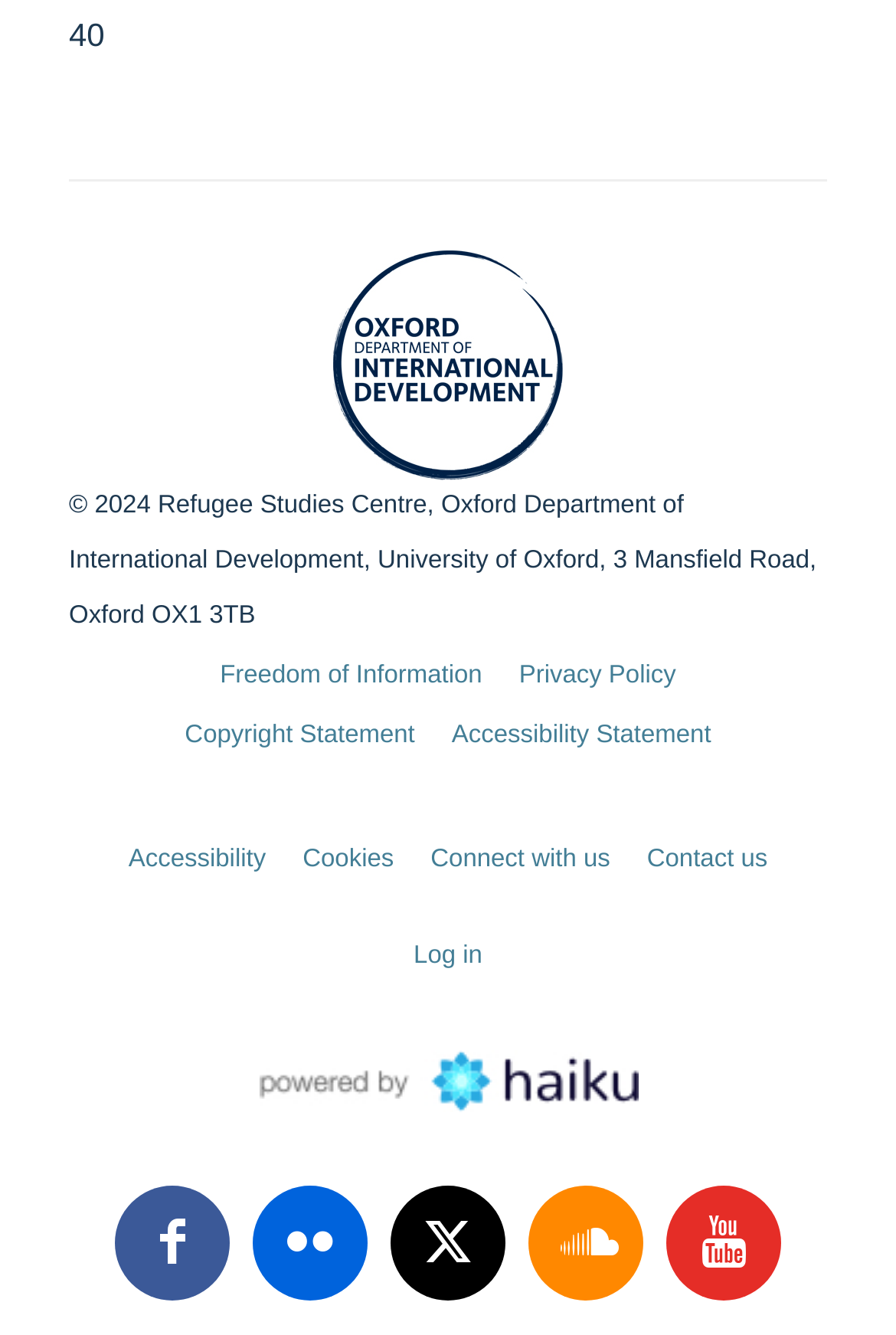Pinpoint the bounding box coordinates of the element to be clicked to execute the instruction: "log in to the system".

[0.462, 0.705, 0.538, 0.726]